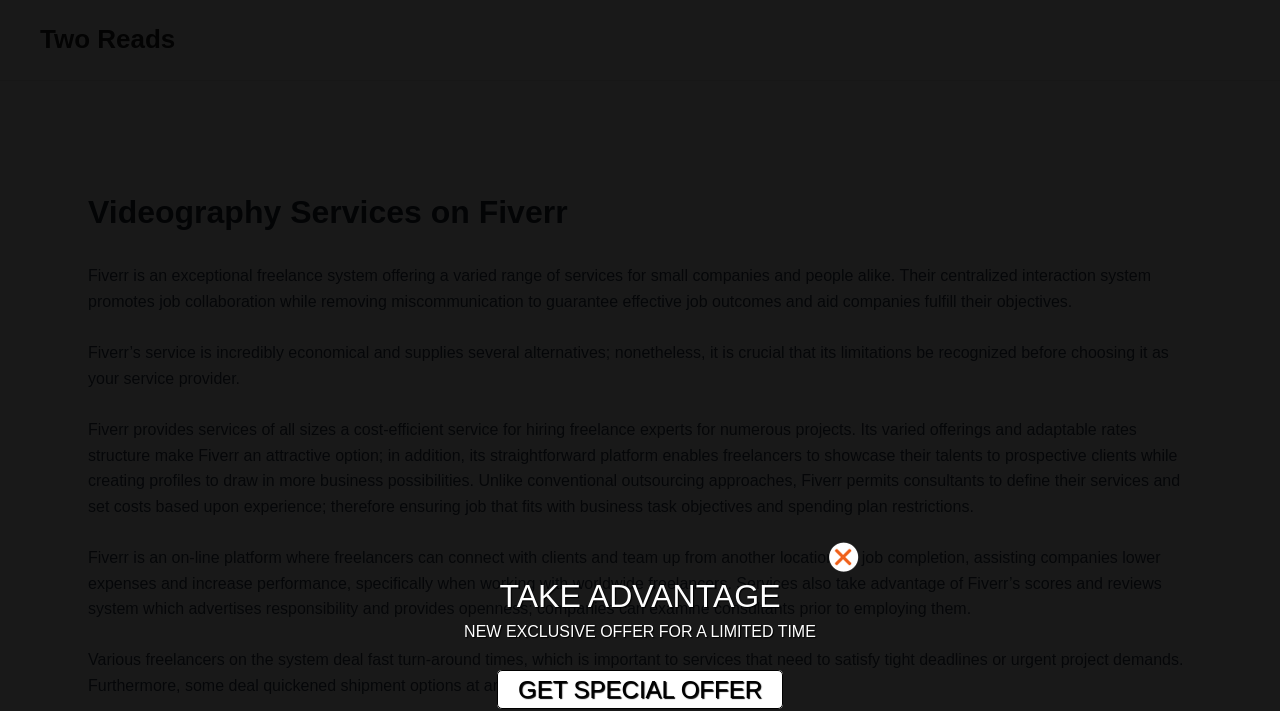Deliver a detailed narrative of the webpage's visual and textual elements.

The webpage is about hiring a videographer on Fiverr, a freelance platform. At the top, there is a header with the title "Videography Services on Fiverr". Below the header, there is a brief introduction to Fiverr, describing its benefits, such as promoting job collaboration, offering economical services, and providing a platform for freelancers to showcase their talents.

The main content of the page is divided into four paragraphs, each describing the advantages of using Fiverr, including its cost-effective services, flexible pricing structure, and the ability for freelancers to define their services and set costs based on experience. The paragraphs also highlight the benefits of Fiverr's scoring and review system, which promotes accountability and transparency, and the fast turnaround times offered by some freelancers.

On the right side of the page, there is a call-to-action section with a prominent "TAKE ADVANTAGE" text, followed by a limited-time exclusive offer and a "GET SPECIAL OFFER" link. There is also a "Two Reads" link at the top right corner of the page. Overall, the webpage provides information about Fiverr's videography services and encourages visitors to take advantage of its offerings.